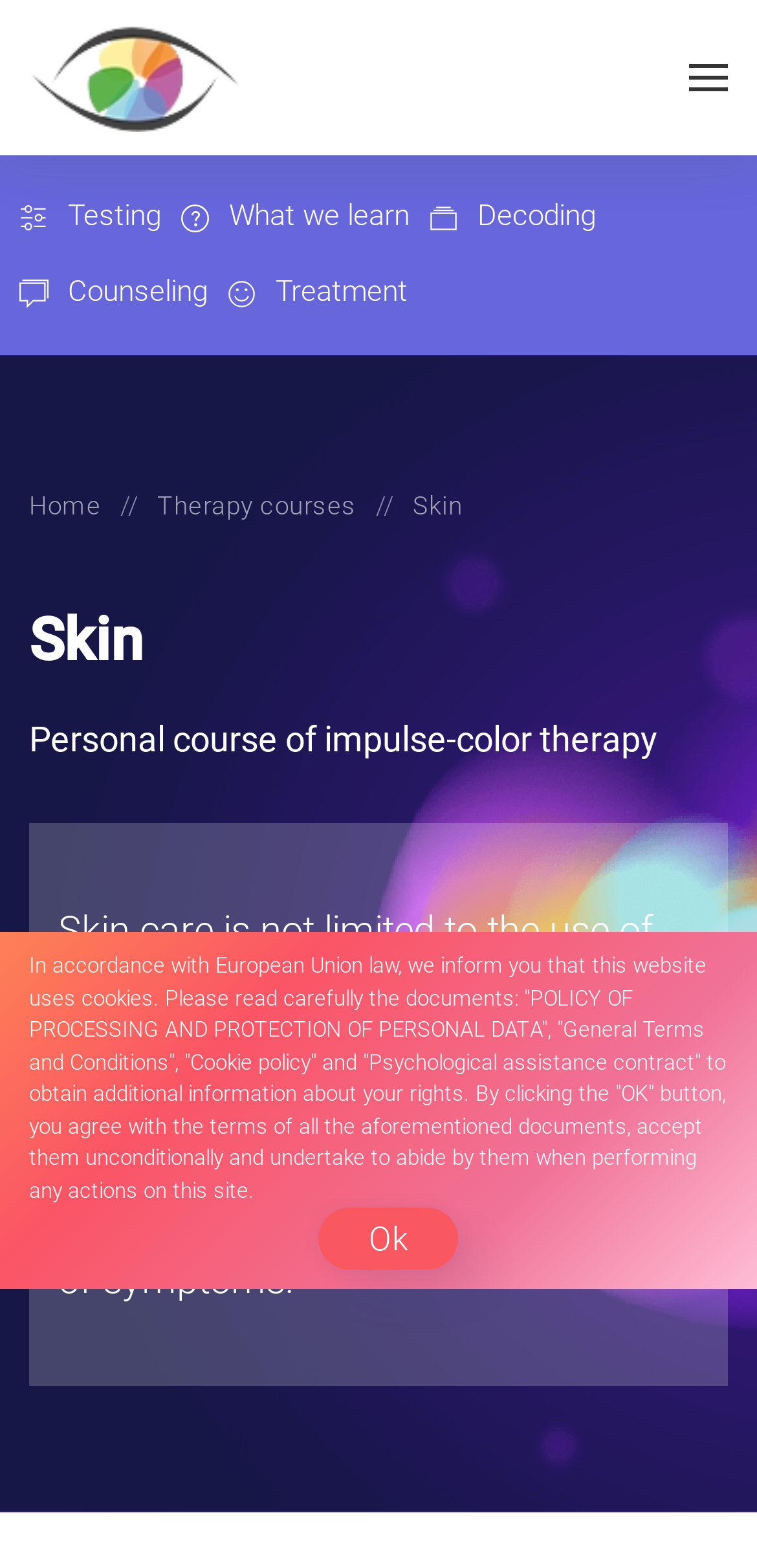Please mark the bounding box coordinates of the area that should be clicked to carry out the instruction: "Read about 'Skin' care".

[0.545, 0.313, 0.612, 0.332]